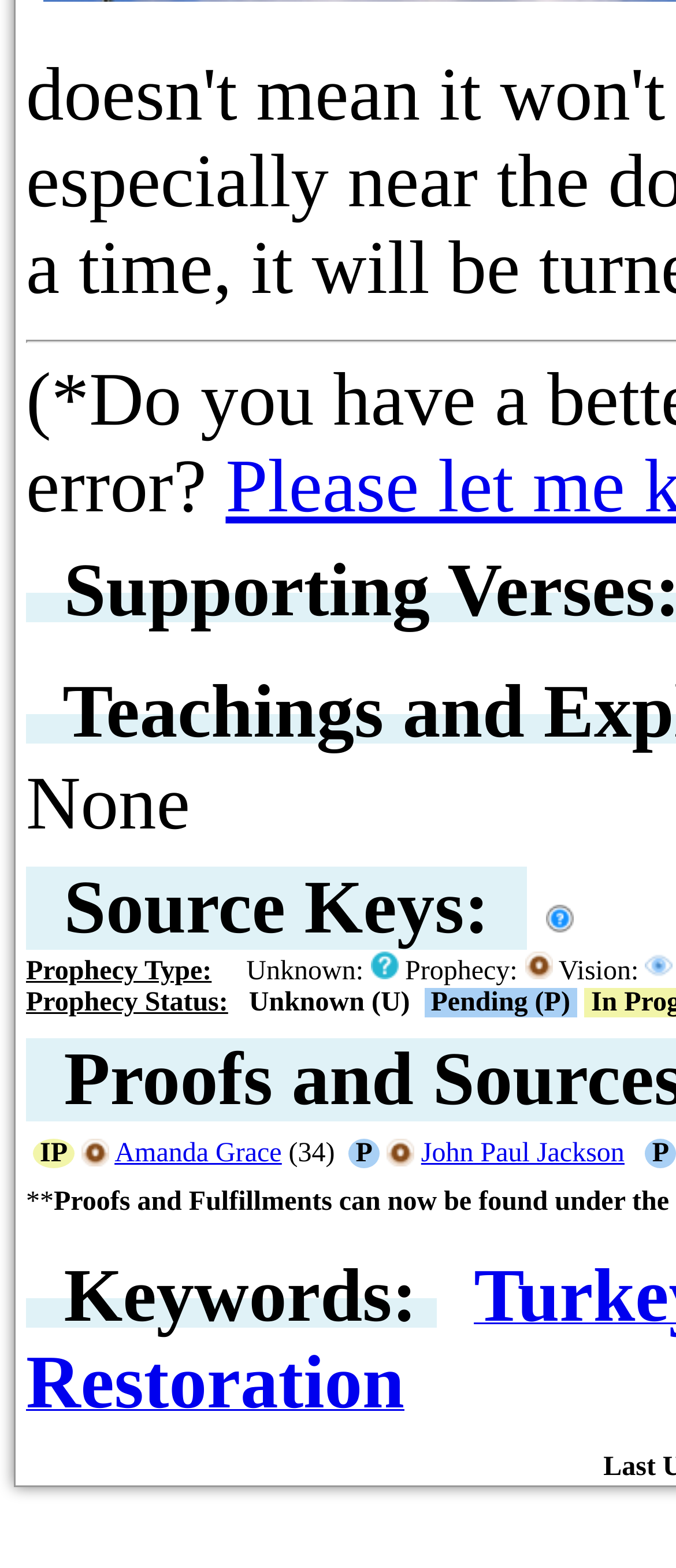Provide your answer to the question using just one word or phrase: What is the name of the link at the bottom of the page?

Restoration